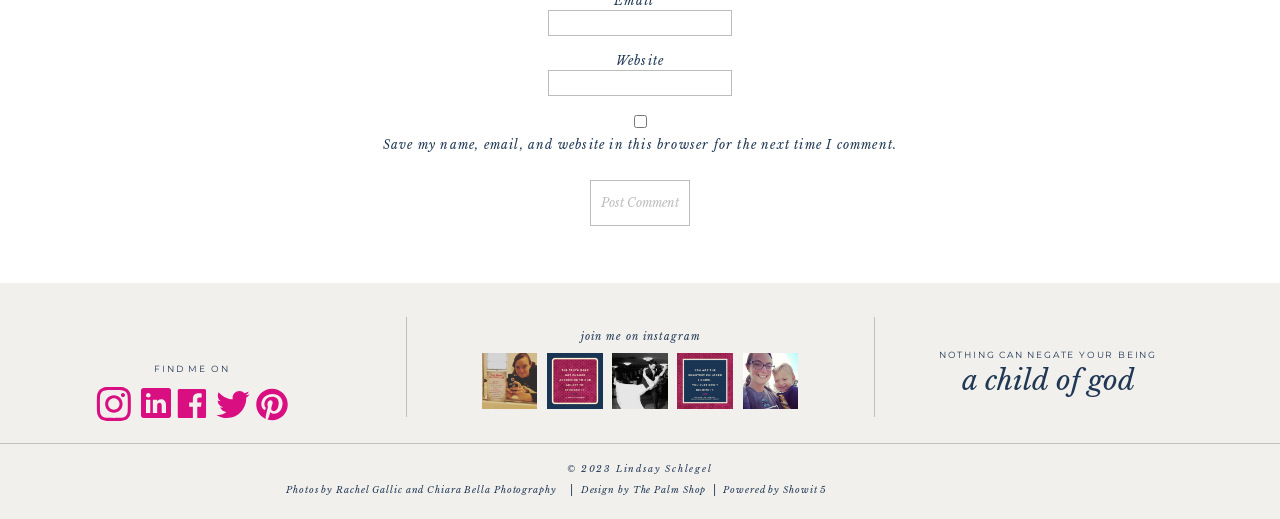Determine the bounding box coordinates for the area you should click to complete the following instruction: "Check save my name and email".

[0.495, 0.222, 0.505, 0.248]